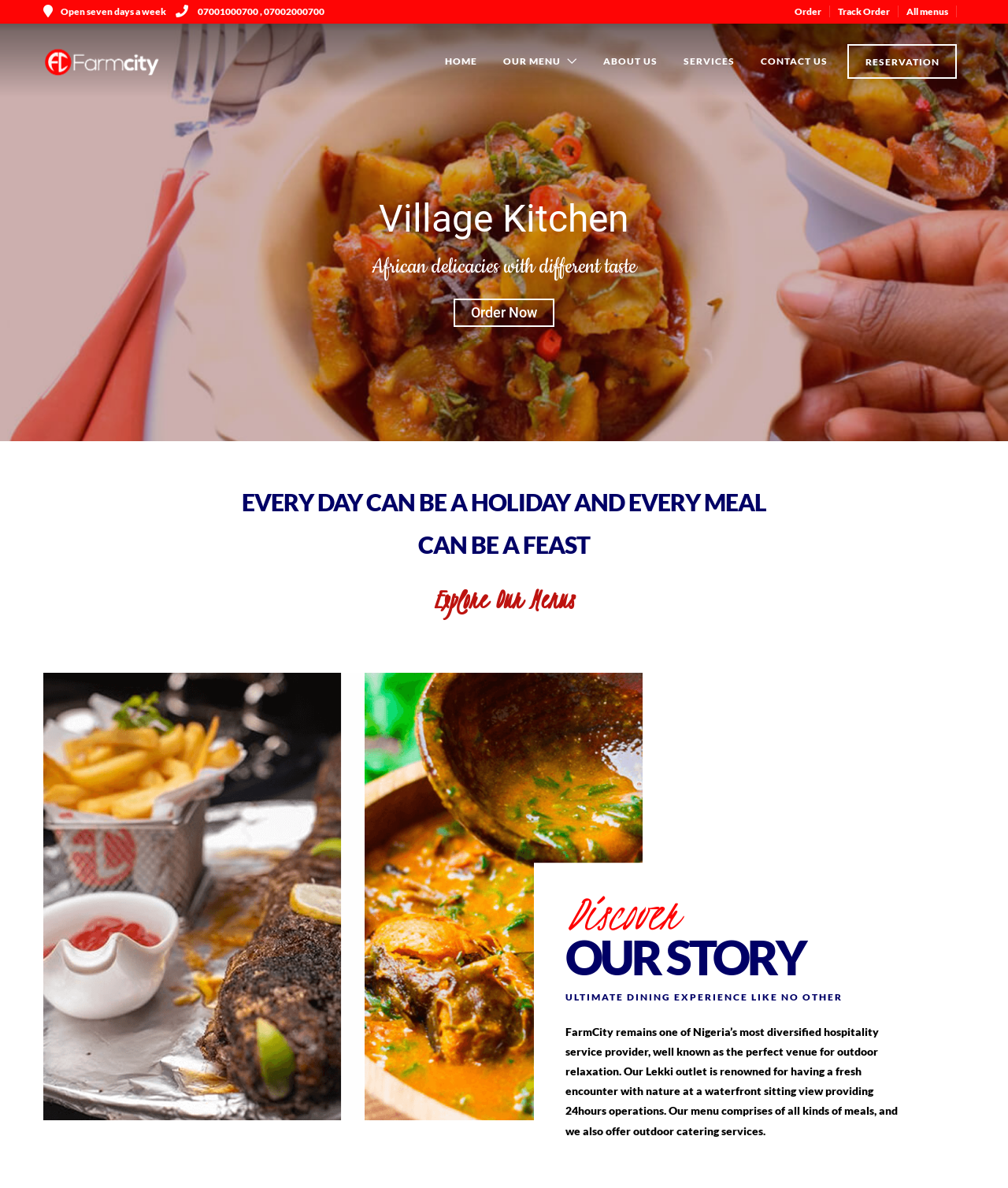Determine the coordinates of the bounding box that should be clicked to complete the instruction: "Track your order". The coordinates should be represented by four float numbers between 0 and 1: [left, top, right, bottom].

[0.831, 0.005, 0.891, 0.015]